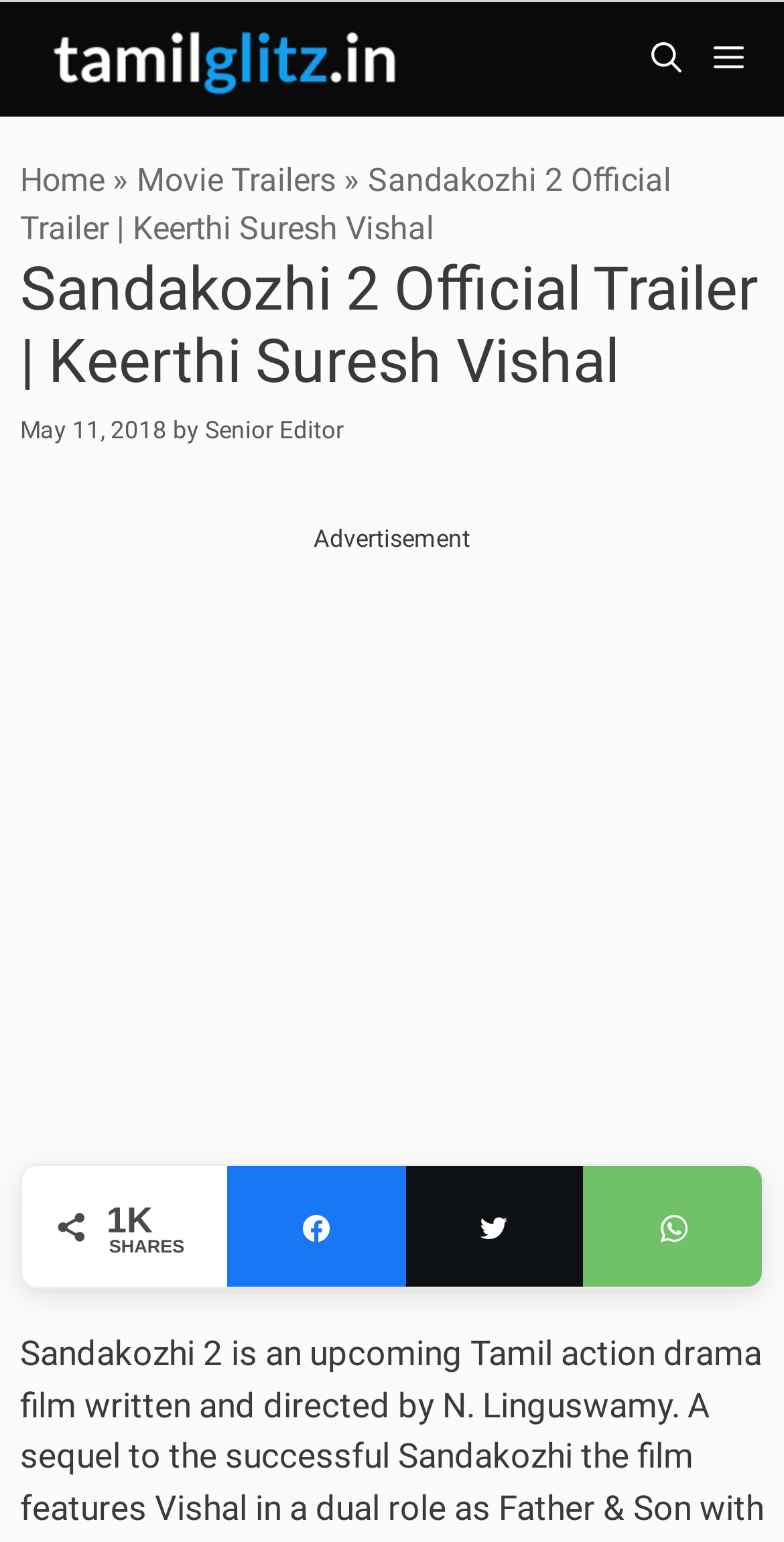Identify the bounding box coordinates of the area you need to click to perform the following instruction: "Click on the TamilGlitz logo".

[0.026, 0.001, 0.563, 0.076]